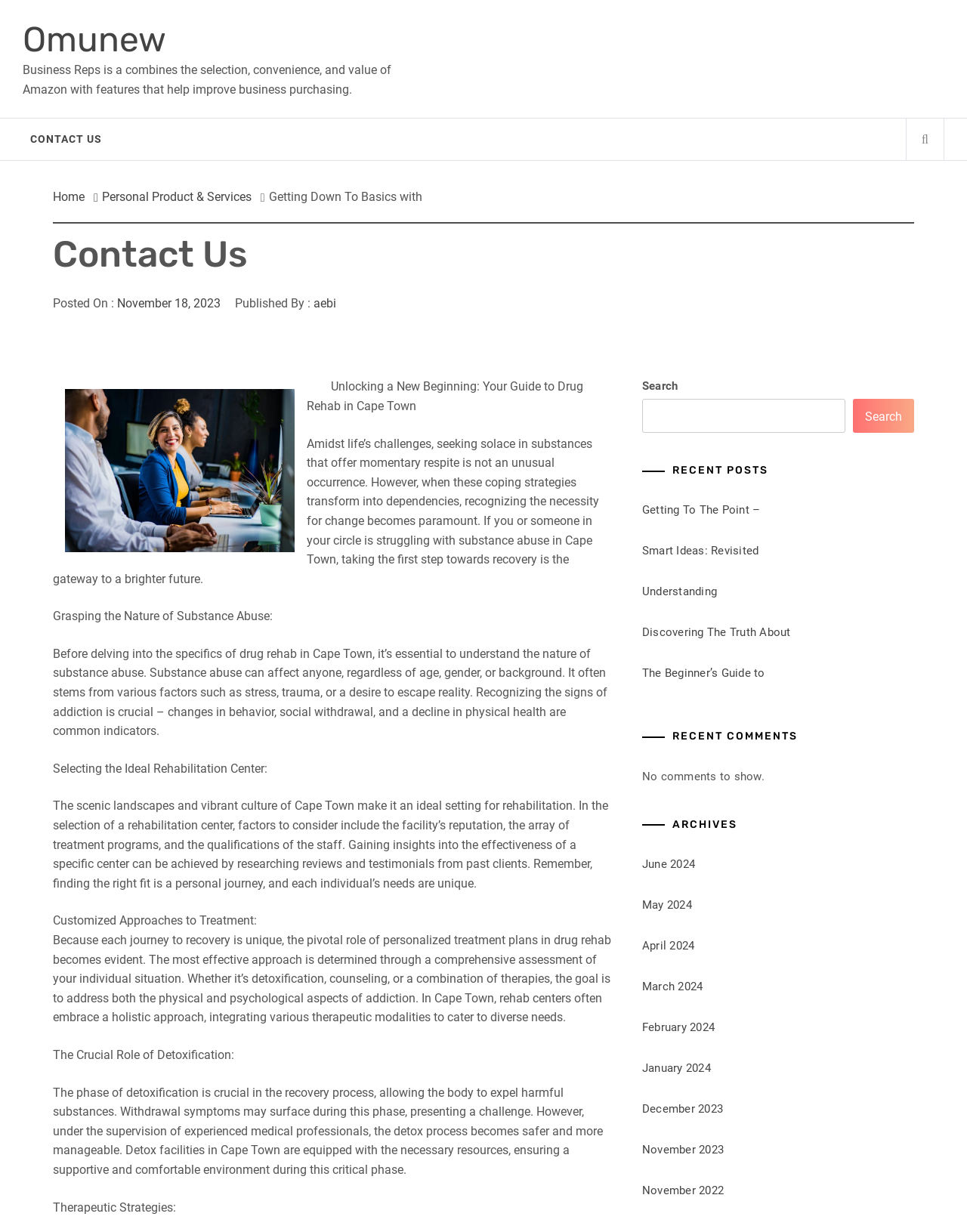Locate the UI element described by Getting To The Point – in the provided webpage screenshot. Return the bounding box coordinates in the format (top-left x, top-left y, bottom-right x, bottom-right y), ensuring all values are between 0 and 1.

[0.664, 0.408, 0.786, 0.419]